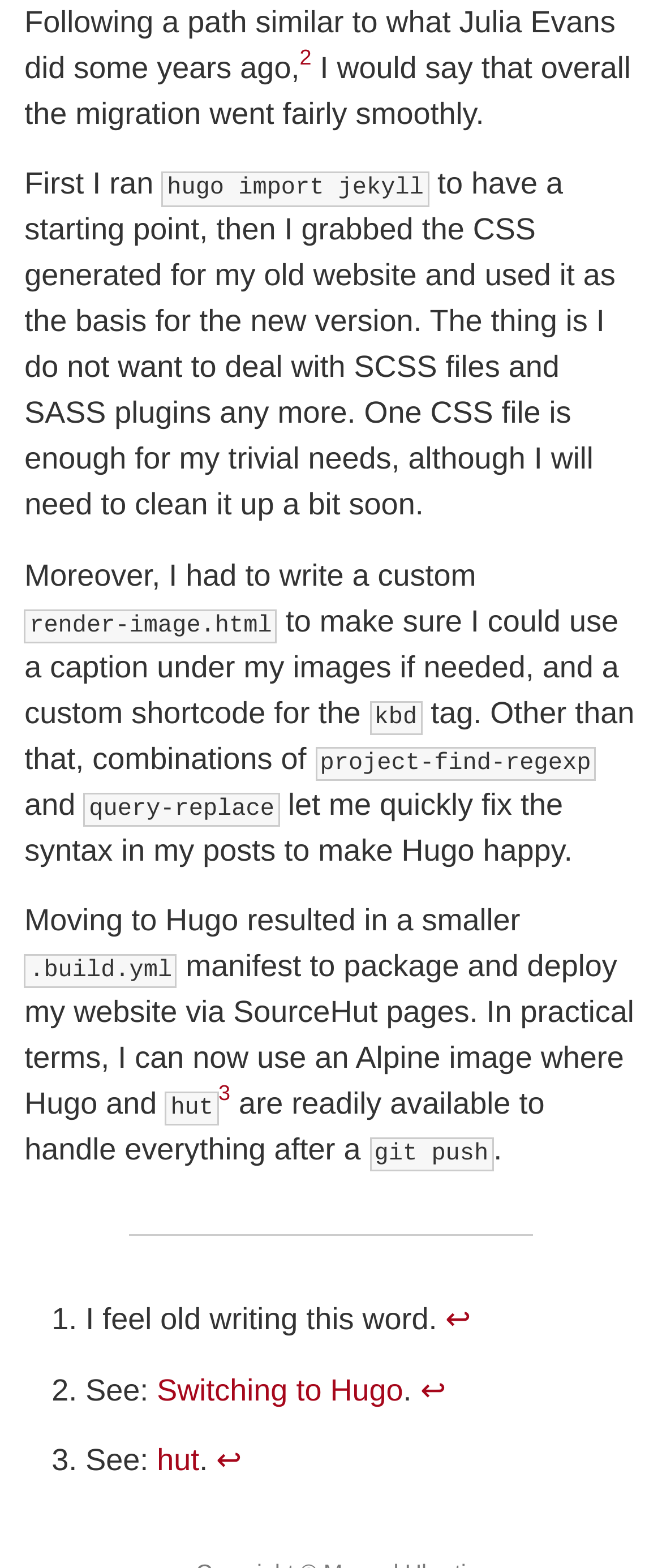Provide the bounding box coordinates for the UI element that is described by this text: "↩︎". The coordinates should be in the form of four float numbers between 0 and 1: [left, top, right, bottom].

[0.673, 0.831, 0.711, 0.852]